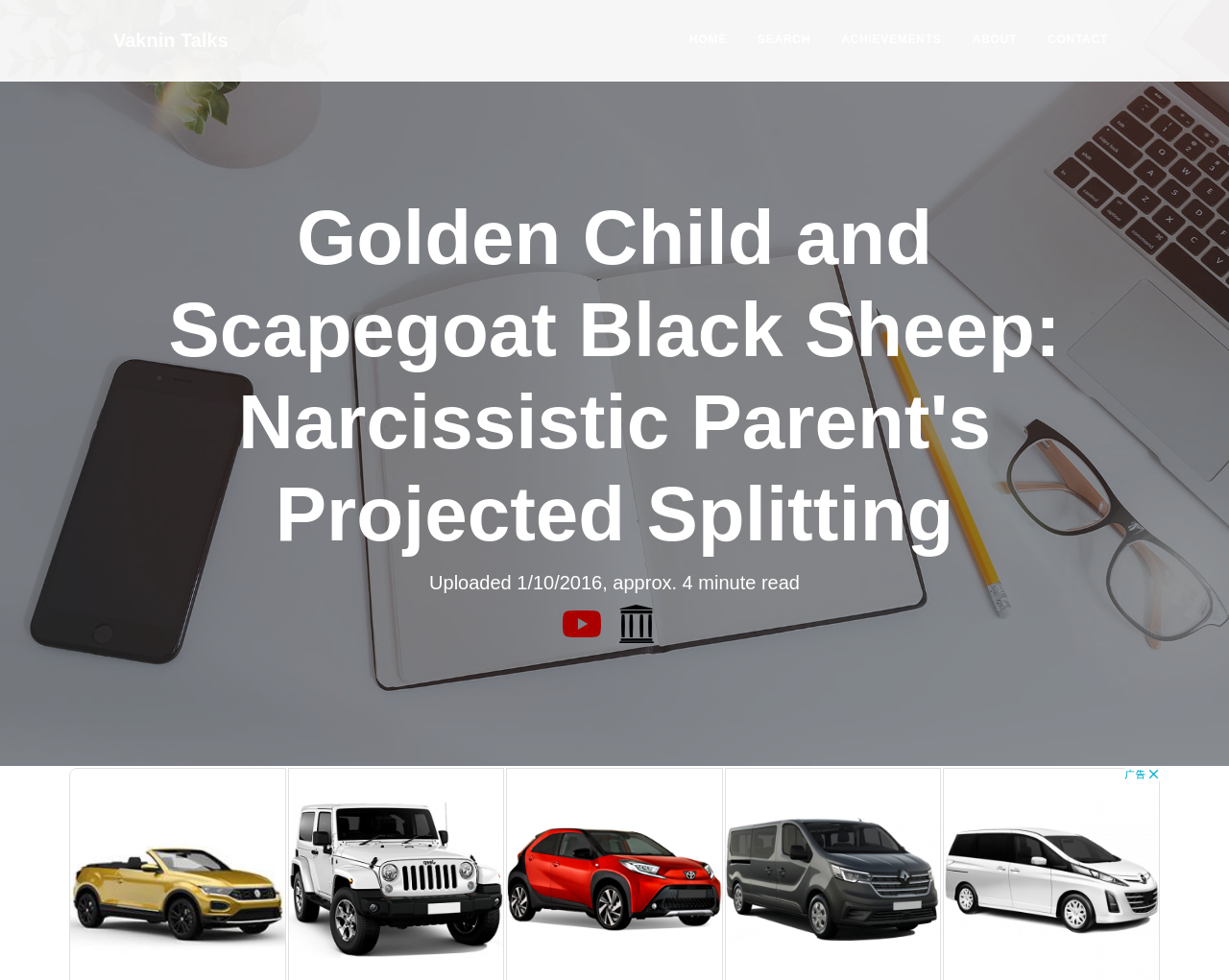Indicate the bounding box coordinates of the clickable region to achieve the following instruction: "search on the website."

[0.61, 0.008, 0.666, 0.074]